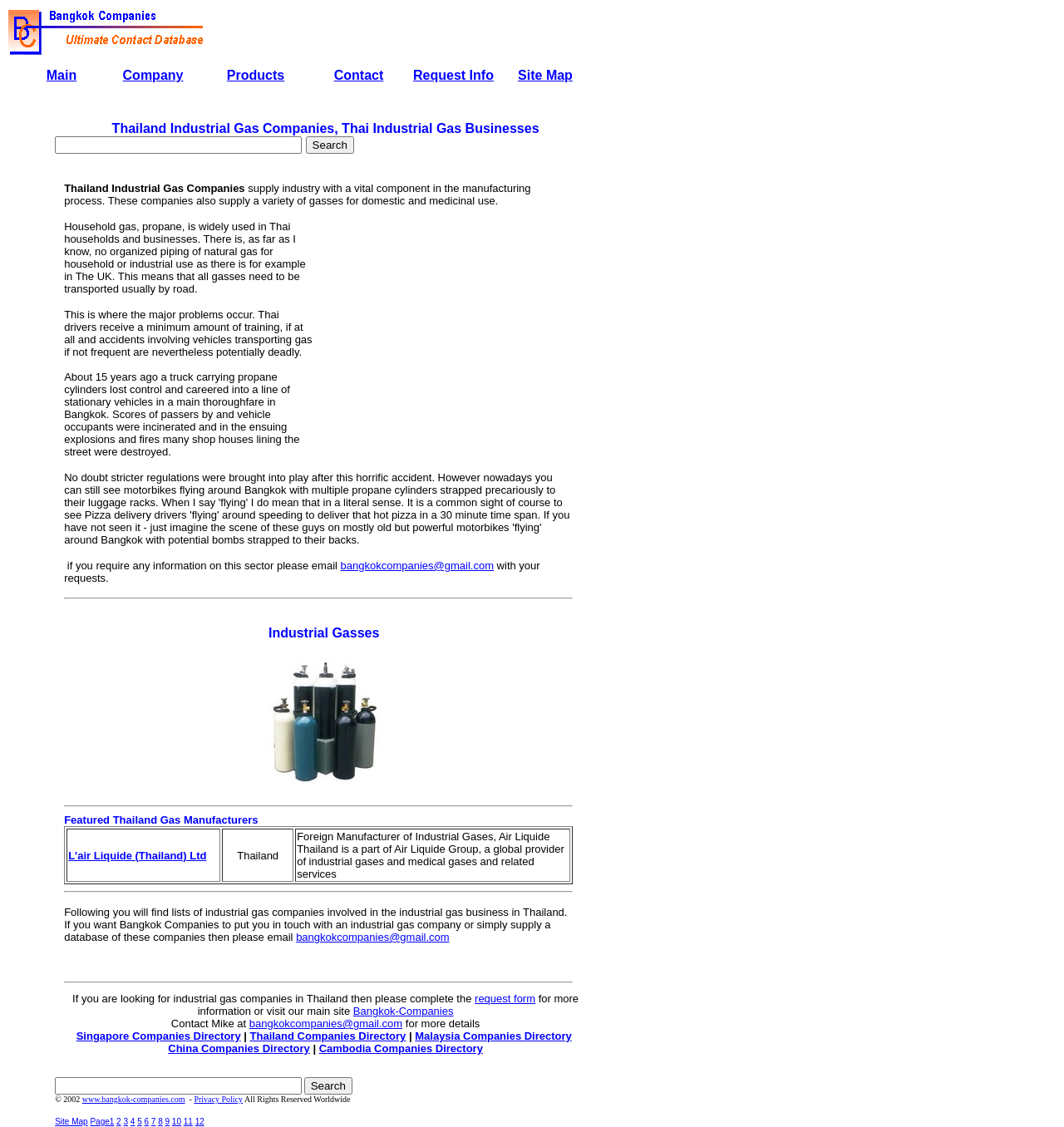Reply to the question below using a single word or brief phrase:
What is the layout of the webpage's main content section?

Table layout